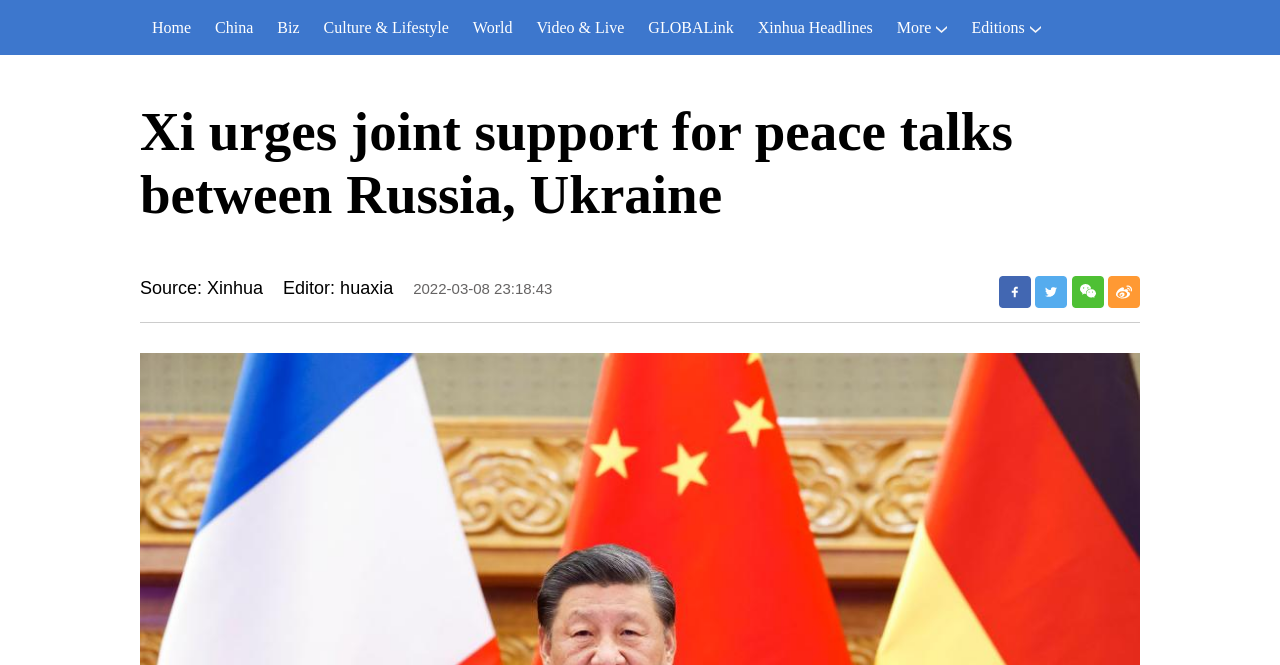What are the main categories available on the website?
Please give a well-detailed answer to the question.

I found the answer by looking at the link elements 'Home', 'China', 'Biz', 'Culture & Lifestyle', 'World', 'Video & Live', 'GLOBALink', 'Xinhua Headlines', 'More', and 'Editions' which indicate the main categories available on the website.